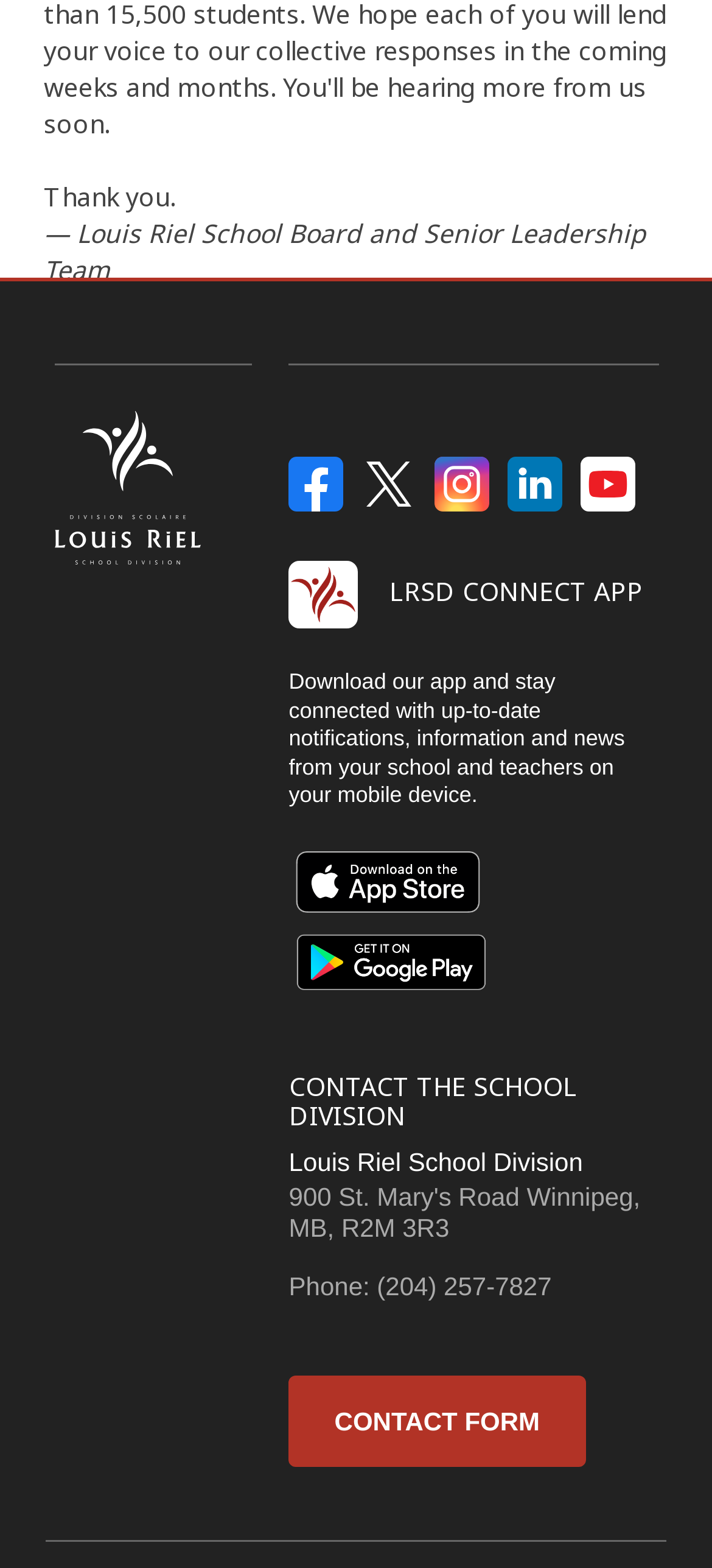Identify the bounding box of the HTML element described as: "aria-label="Instagram"".

[0.611, 0.291, 0.688, 0.326]